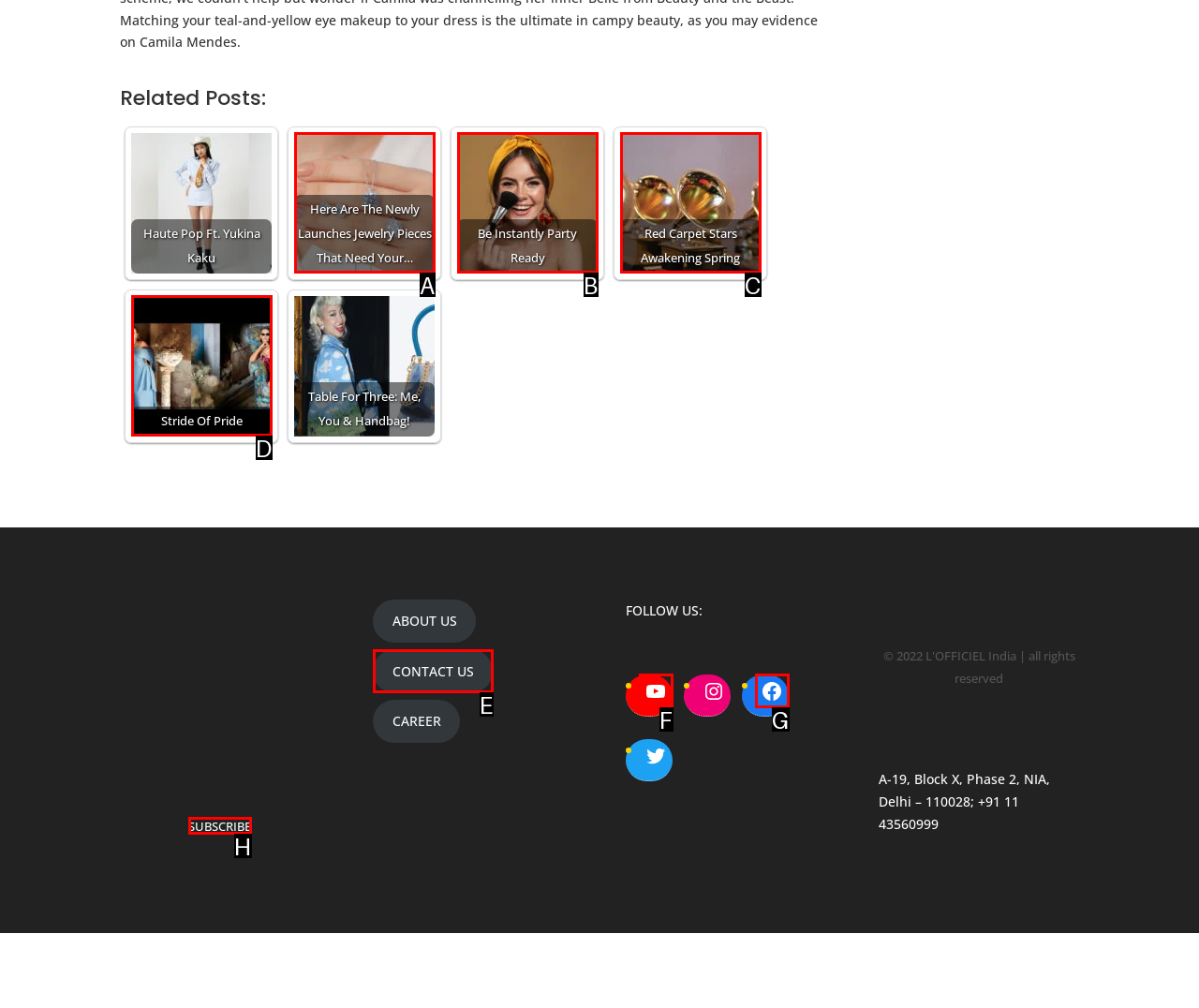Choose the letter that best represents the description: YouTube. Provide the letter as your response.

F